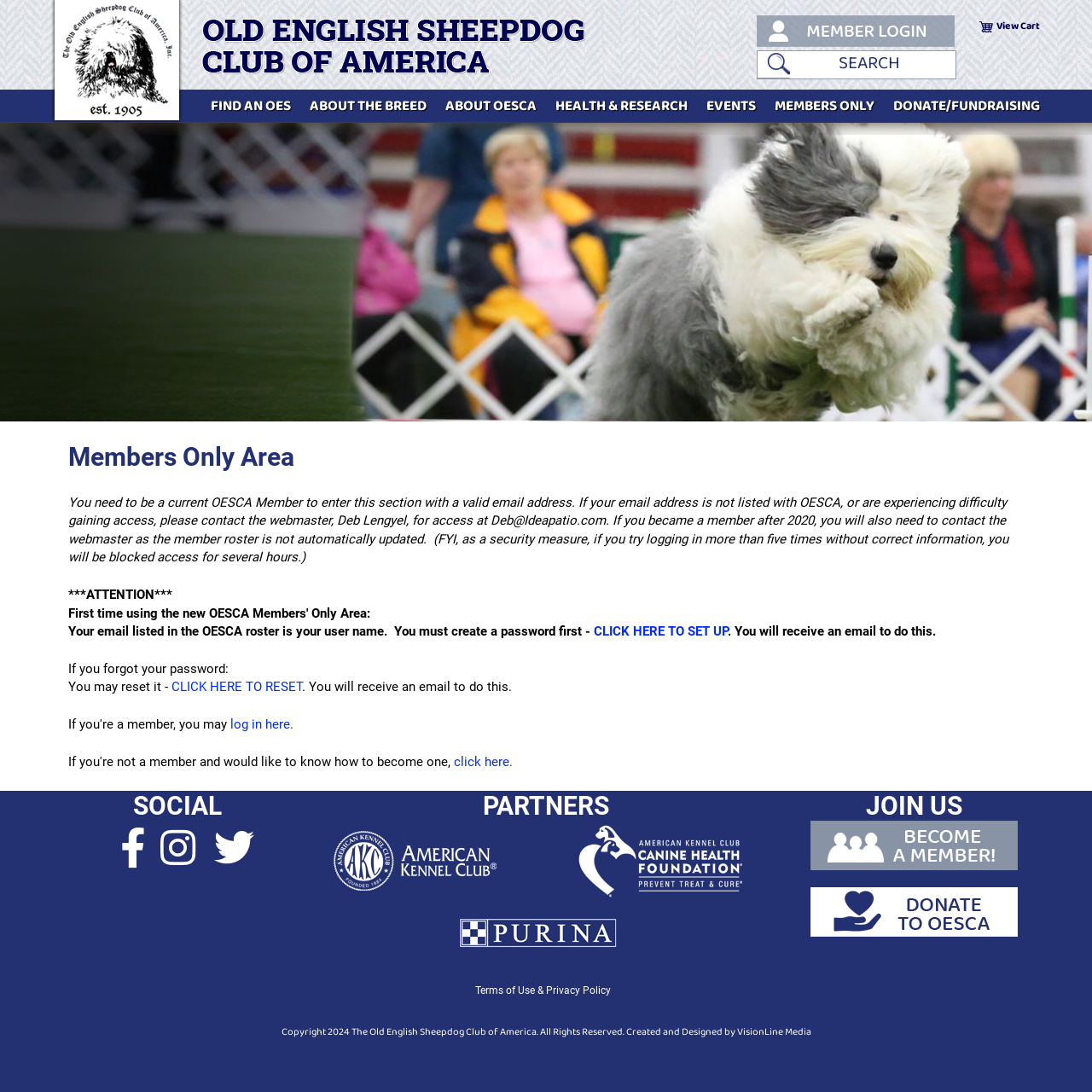Find the bounding box coordinates of the element's region that should be clicked in order to follow the given instruction: "Click to set up password". The coordinates should consist of four float numbers between 0 and 1, i.e., [left, top, right, bottom].

[0.543, 0.571, 0.666, 0.585]